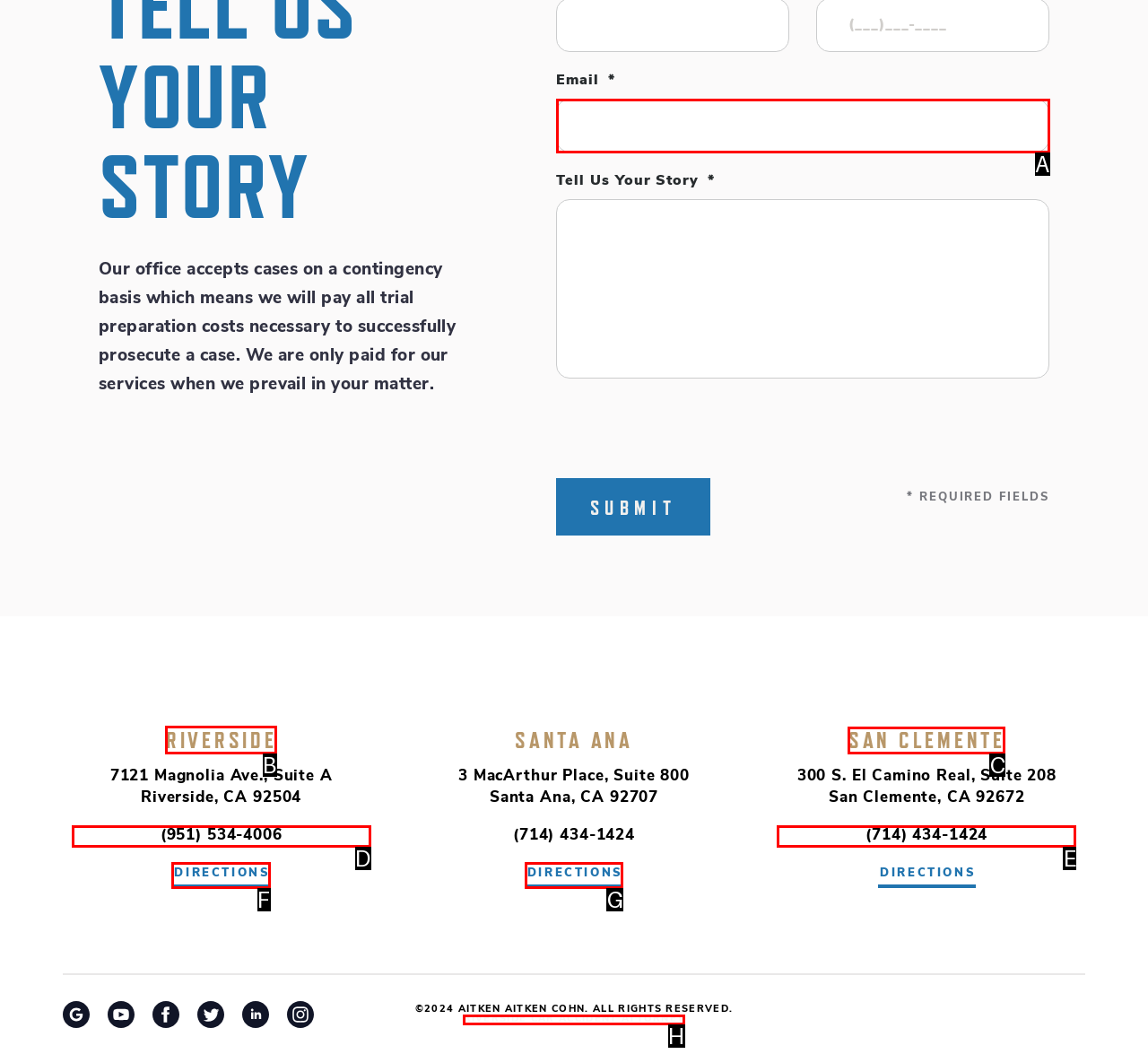What option should you select to complete this task: Click on Riverside office location? Indicate your answer by providing the letter only.

B